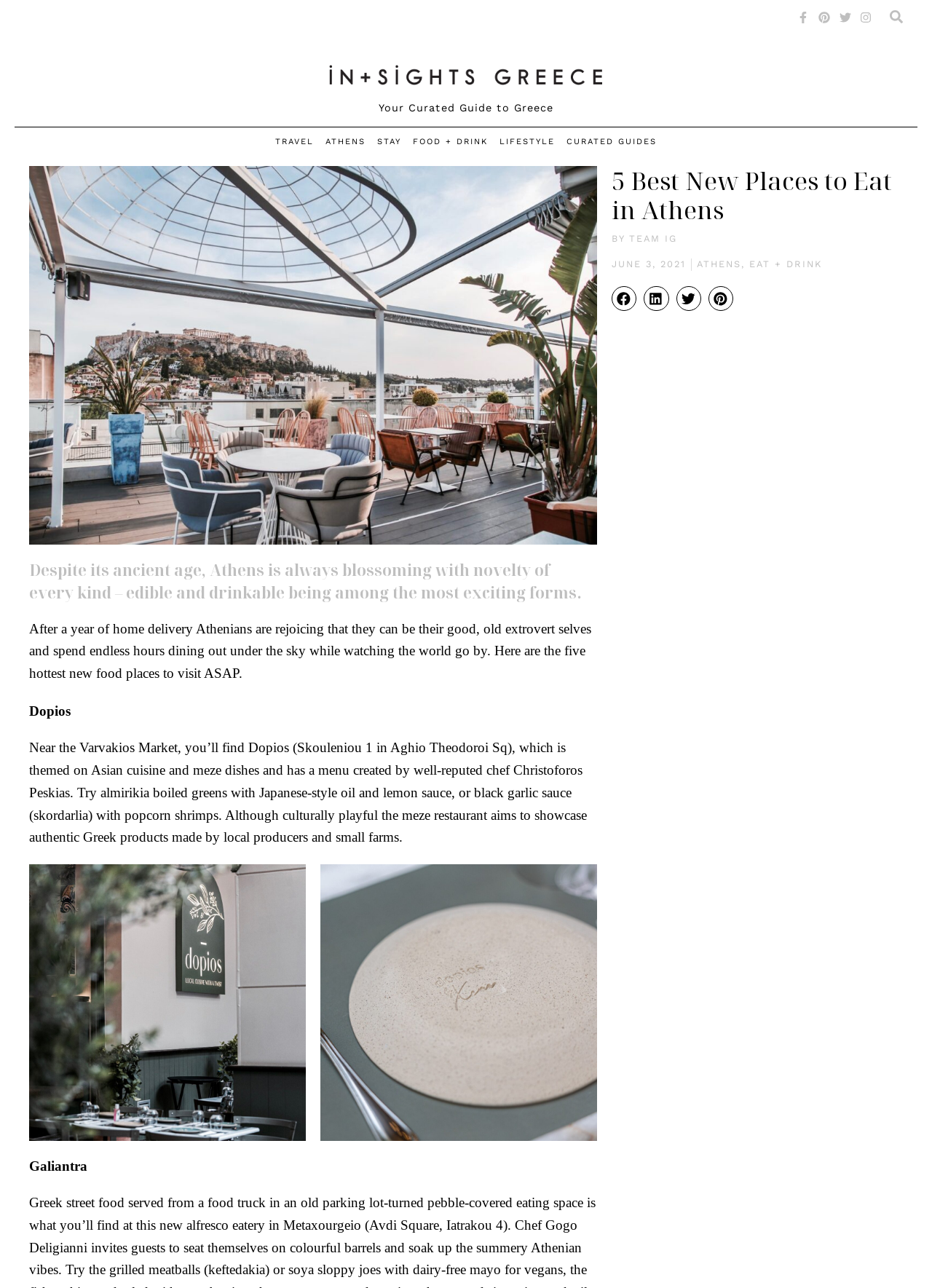Identify the main heading of the webpage and provide its text content.

5 Best New Places to Eat in Athens